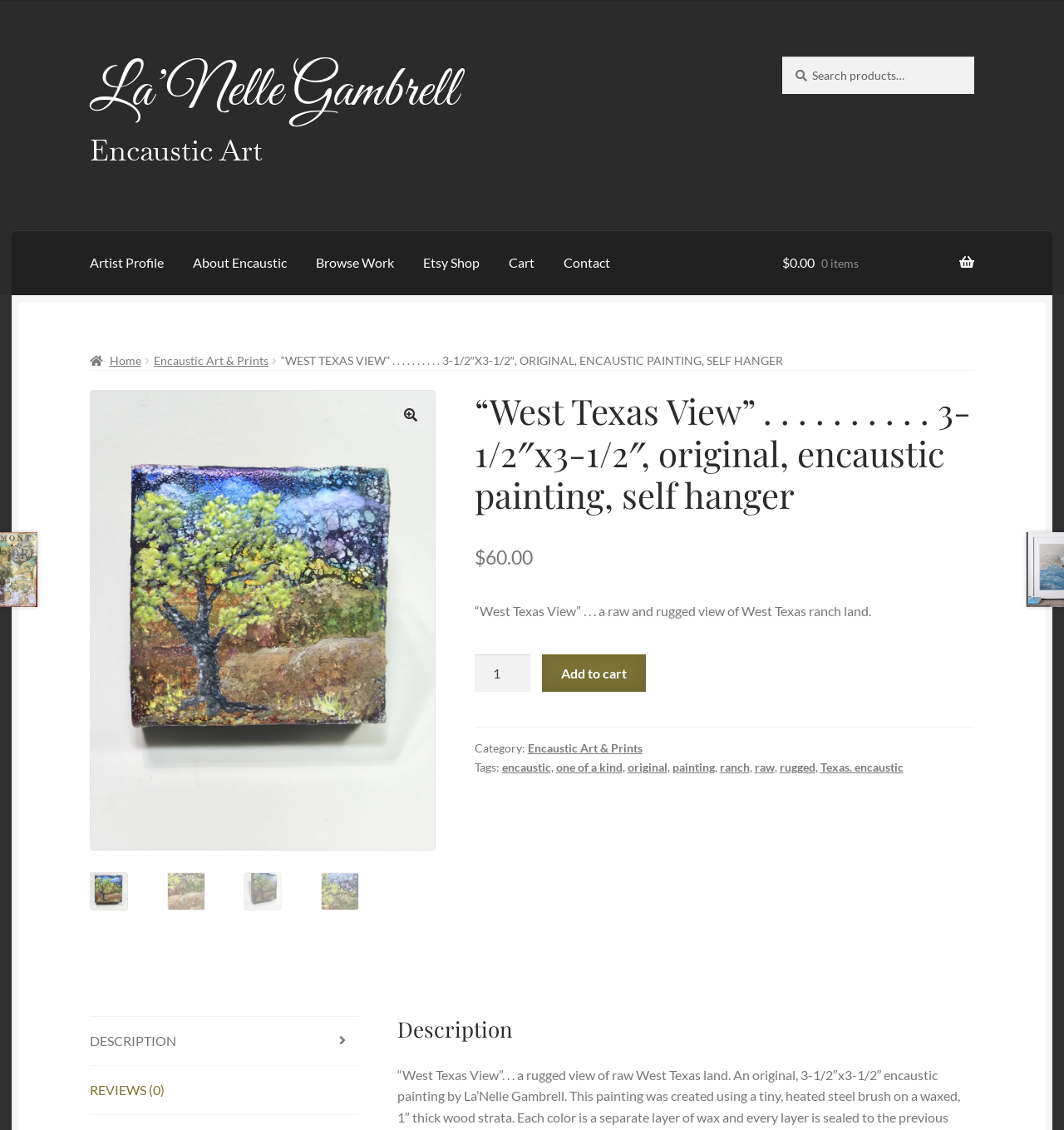Given the description Etsy Shop, predict the bounding box coordinates of the UI element. Ensure the coordinates are in the format (top-left x, top-left y, bottom-right x, bottom-right y) and all values are between 0 and 1.

[0.385, 0.204, 0.463, 0.261]